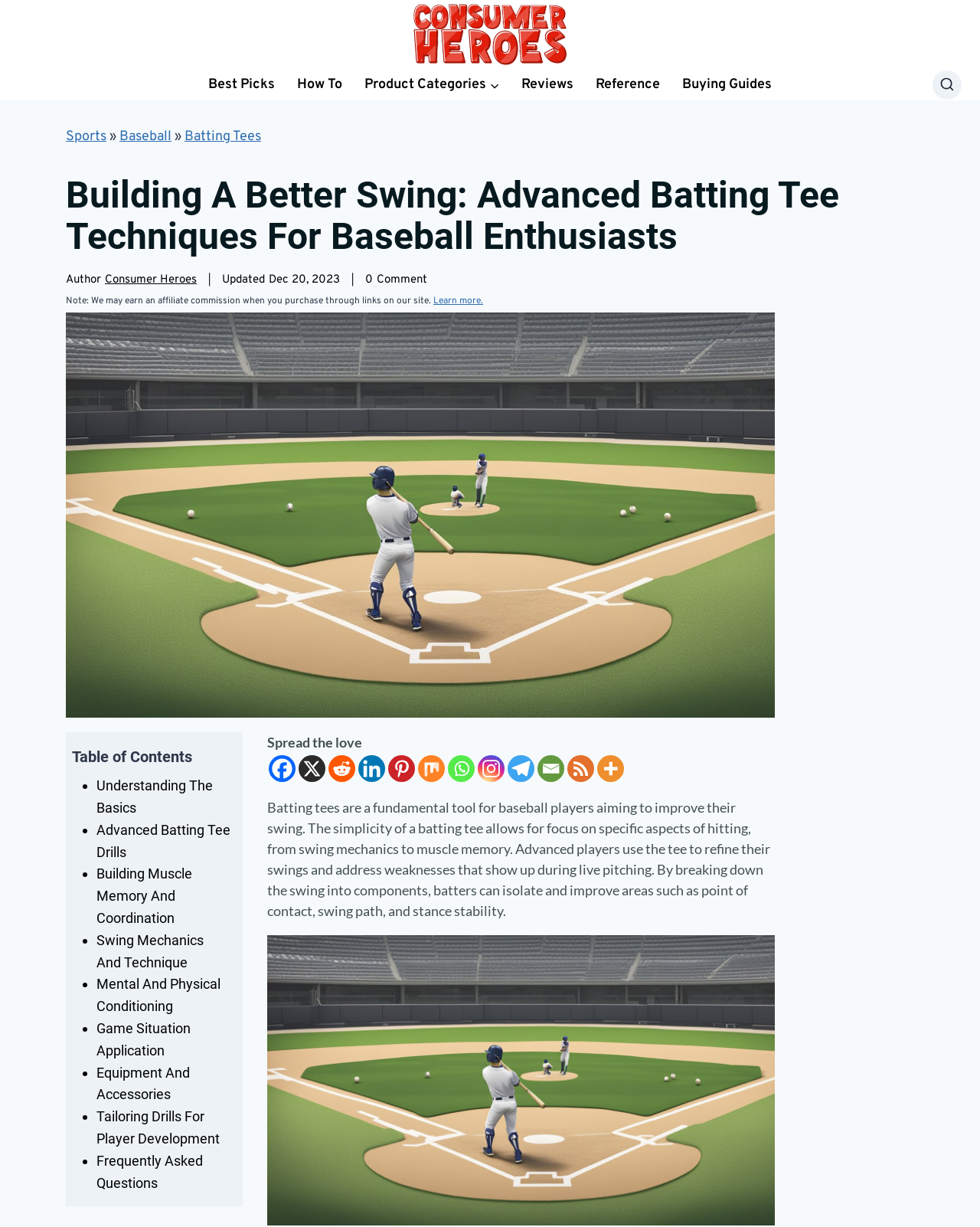What is the purpose of the table of contents?
Answer briefly with a single word or phrase based on the image.

Navigate webpage